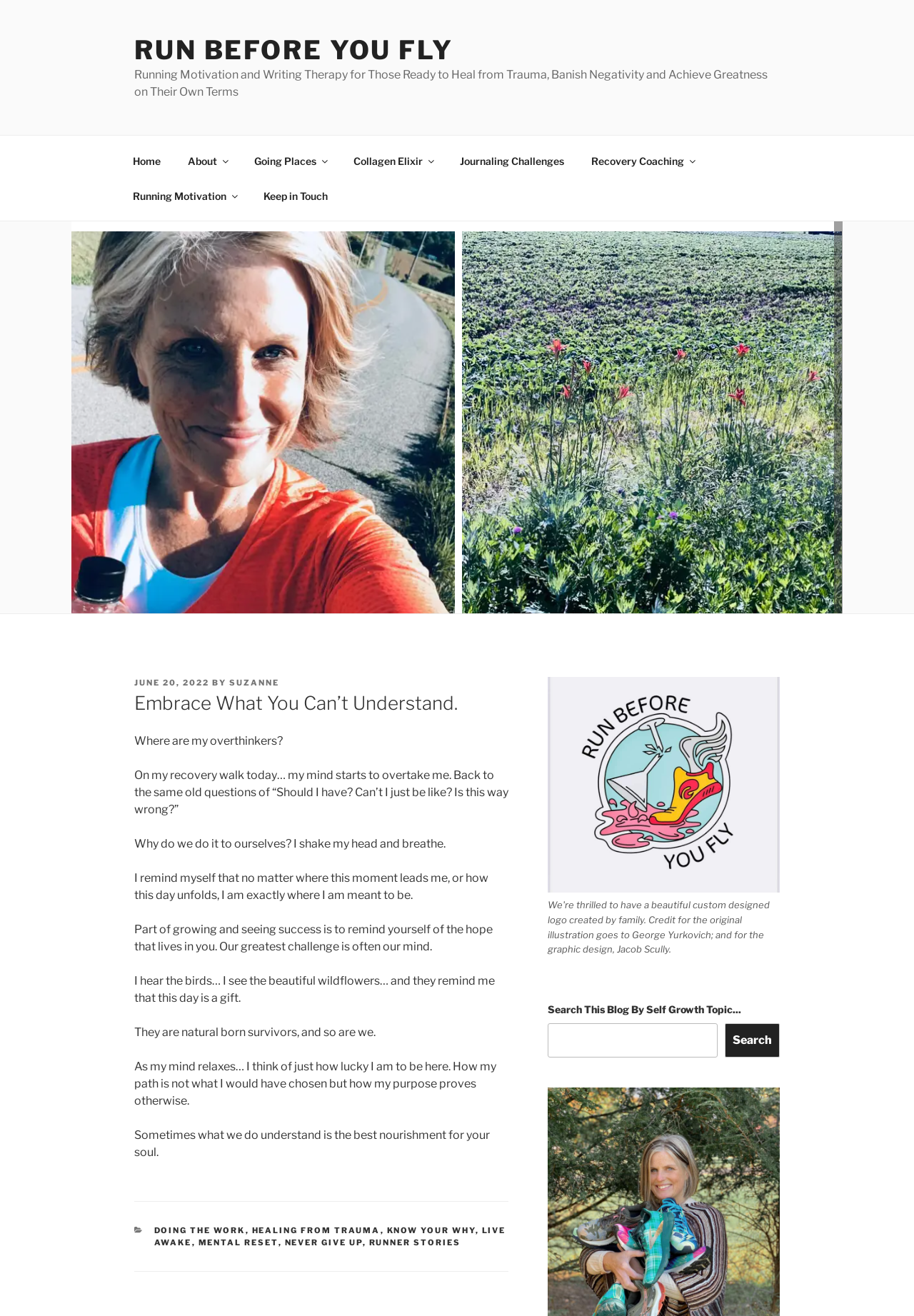Determine the bounding box coordinates for the area that needs to be clicked to fulfill this task: "Search This Blog By Self Growth Topic". The coordinates must be given as four float numbers between 0 and 1, i.e., [left, top, right, bottom].

[0.599, 0.777, 0.785, 0.804]